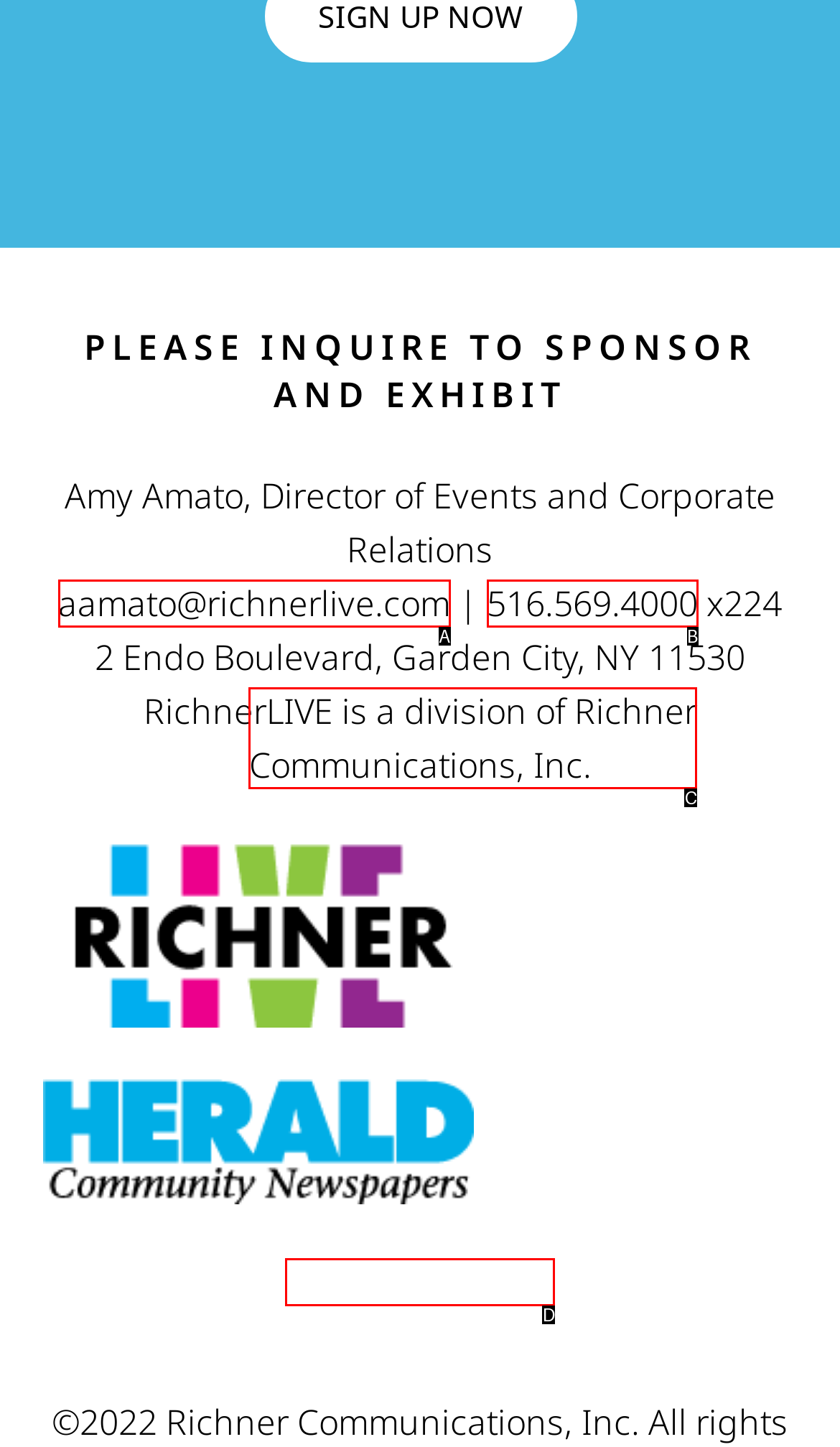Based on the provided element description: Richner Communications, Inc., identify the best matching HTML element. Respond with the corresponding letter from the options shown.

C